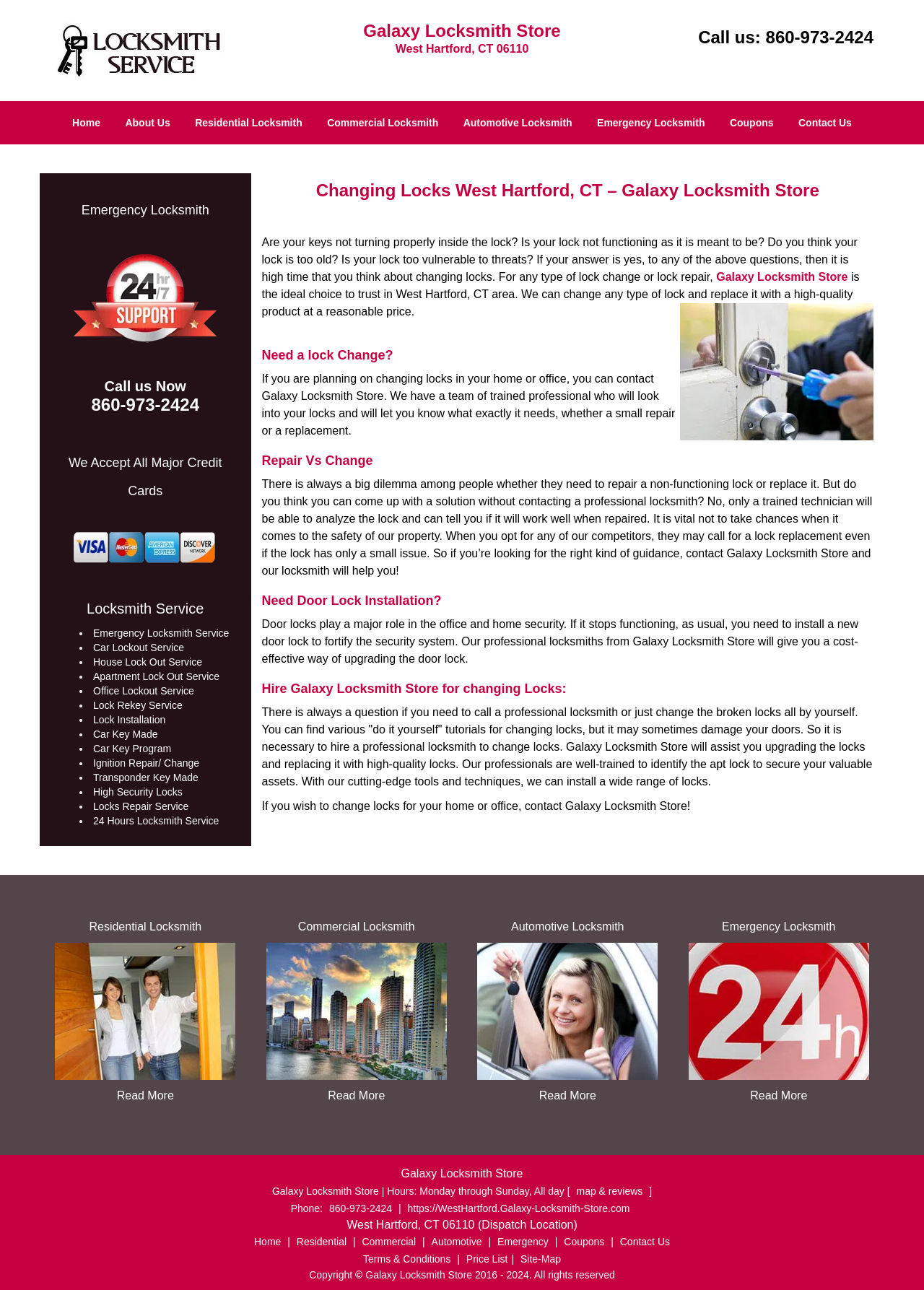Identify the bounding box coordinates of the clickable region necessary to fulfill the following instruction: "Call the phone number". The bounding box coordinates should be four float numbers between 0 and 1, i.e., [left, top, right, bottom].

[0.829, 0.021, 0.945, 0.036]